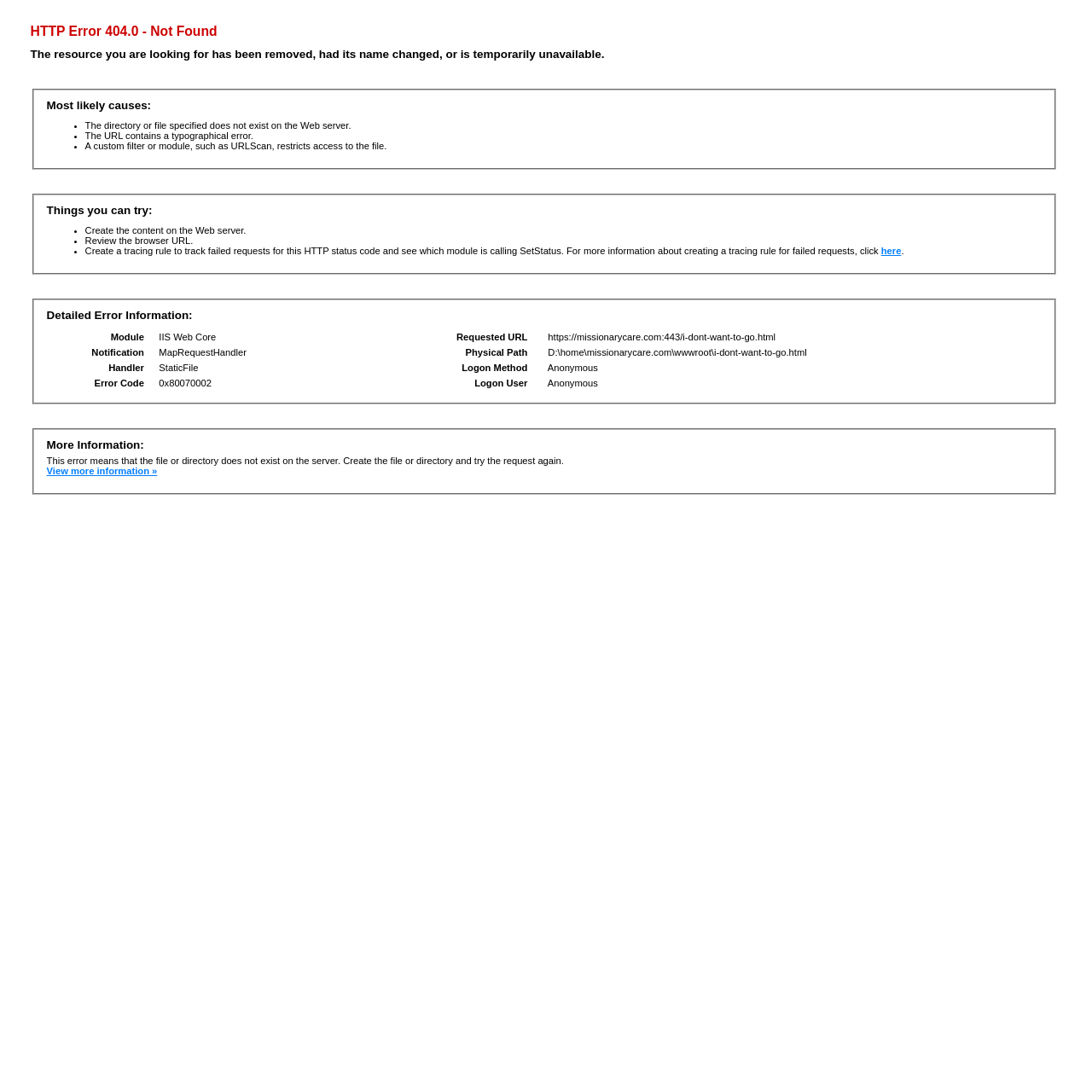Identify the bounding box of the HTML element described here: "View more information »". Provide the coordinates as four float numbers between 0 and 1: [left, top, right, bottom].

[0.043, 0.427, 0.144, 0.436]